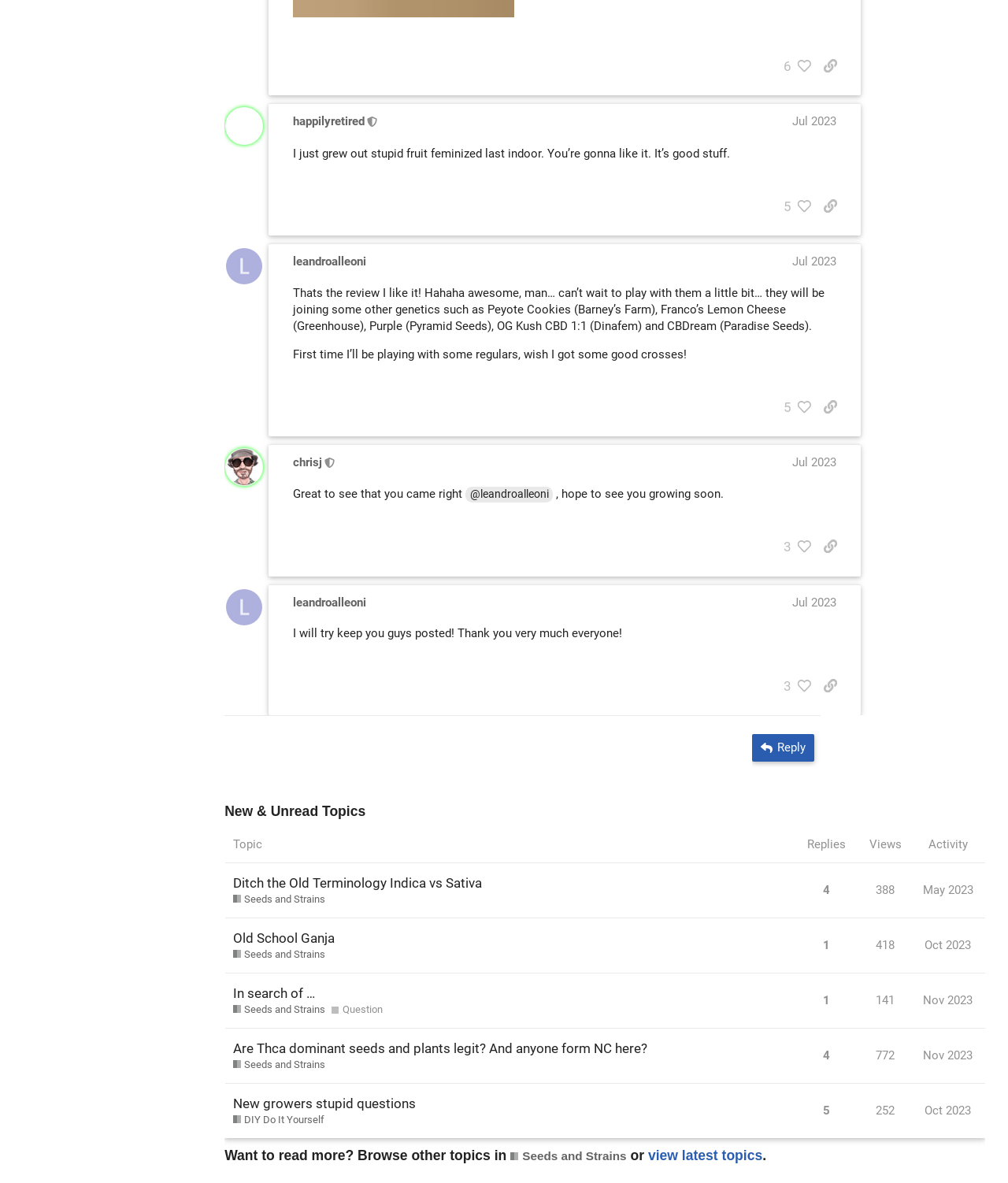Show the bounding box coordinates of the region that should be clicked to follow the instruction: "Click the 'Reply' button."

[0.746, 0.62, 0.808, 0.644]